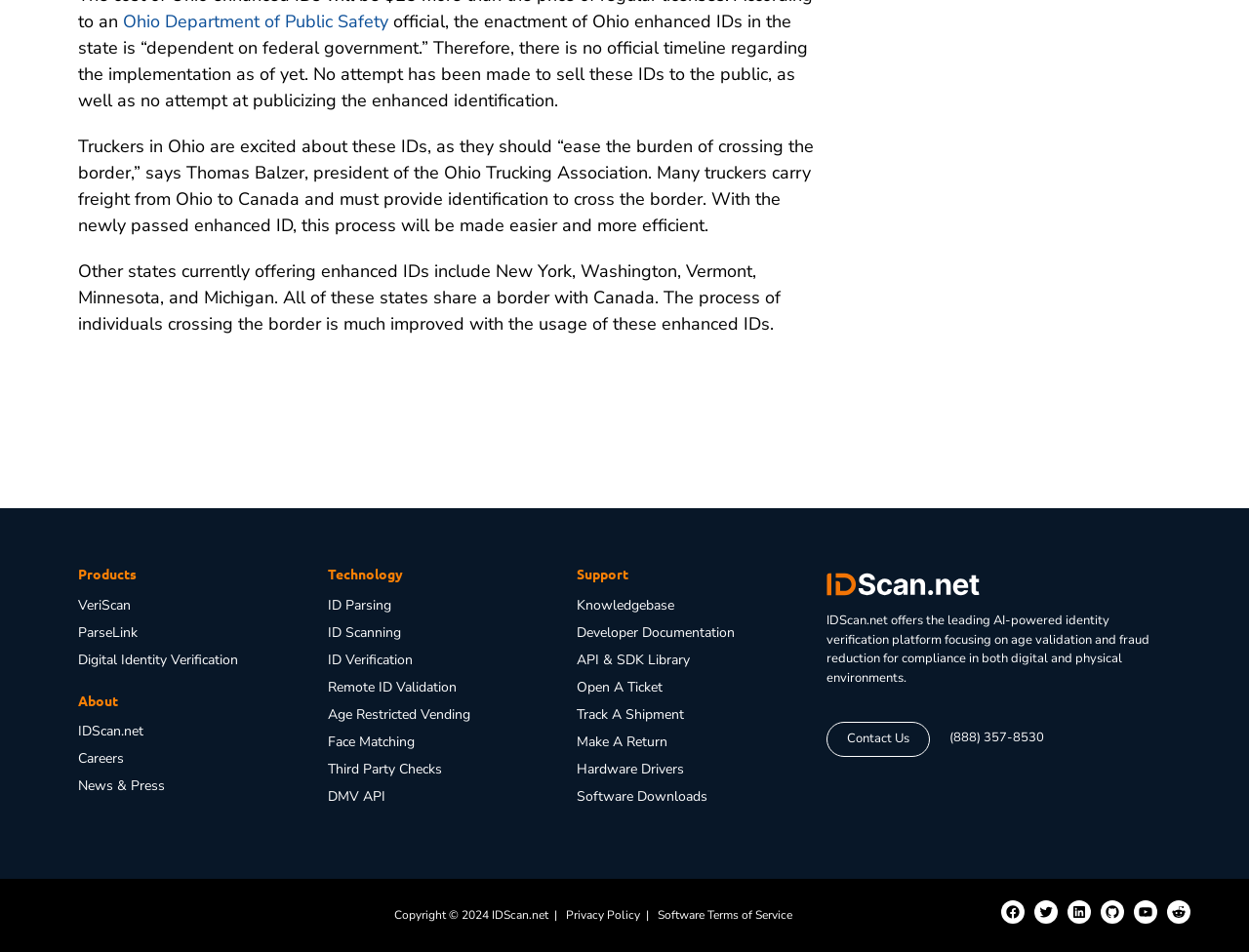Using the format (top-left x, top-left y, bottom-right x, bottom-right y), and given the element description, identify the bounding box coordinates within the screenshot: Business3109

None